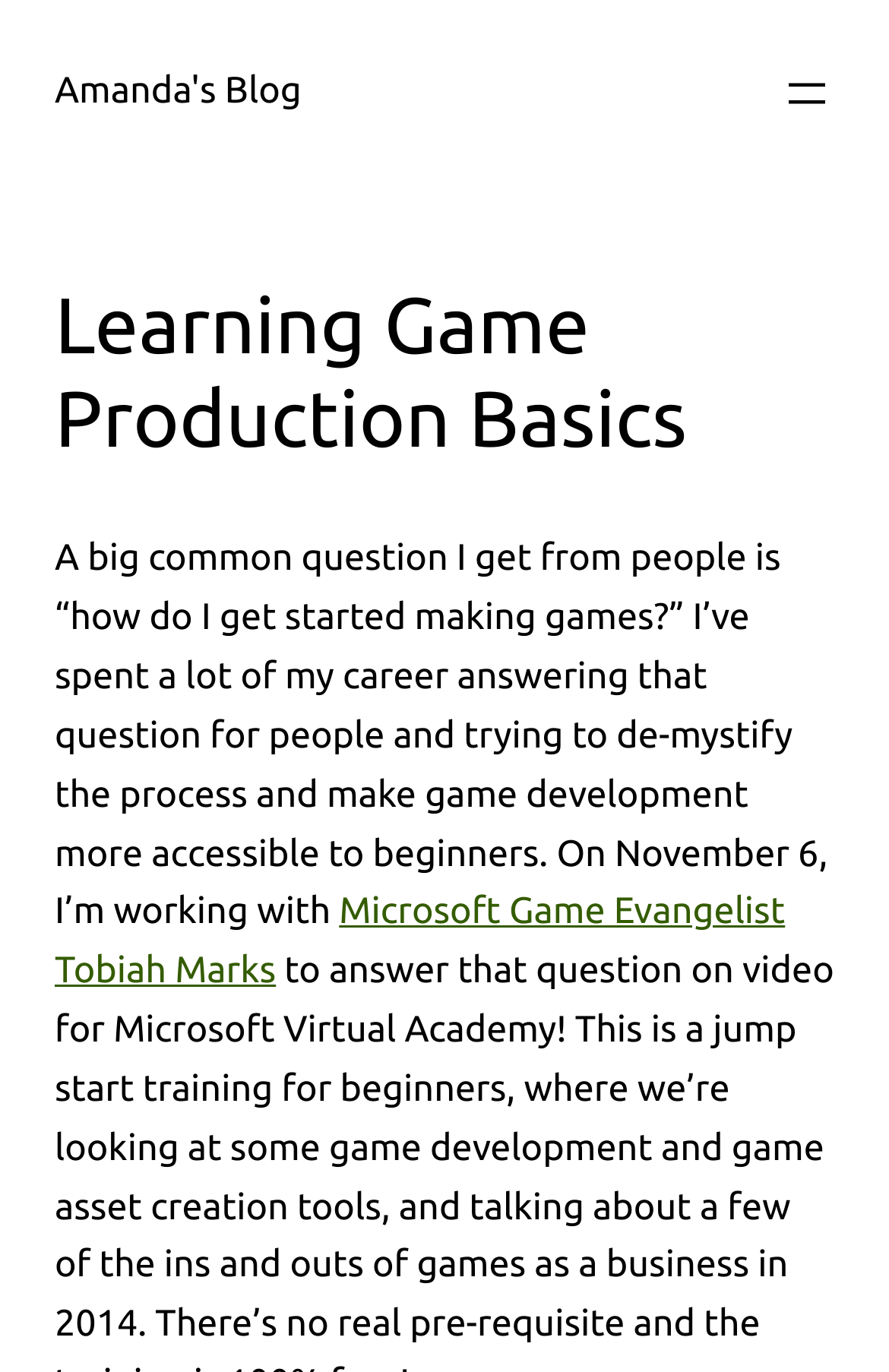Please locate the UI element described by "Microsoft Game Evangelist Tobiah Marks" and provide its bounding box coordinates.

[0.062, 0.65, 0.883, 0.723]